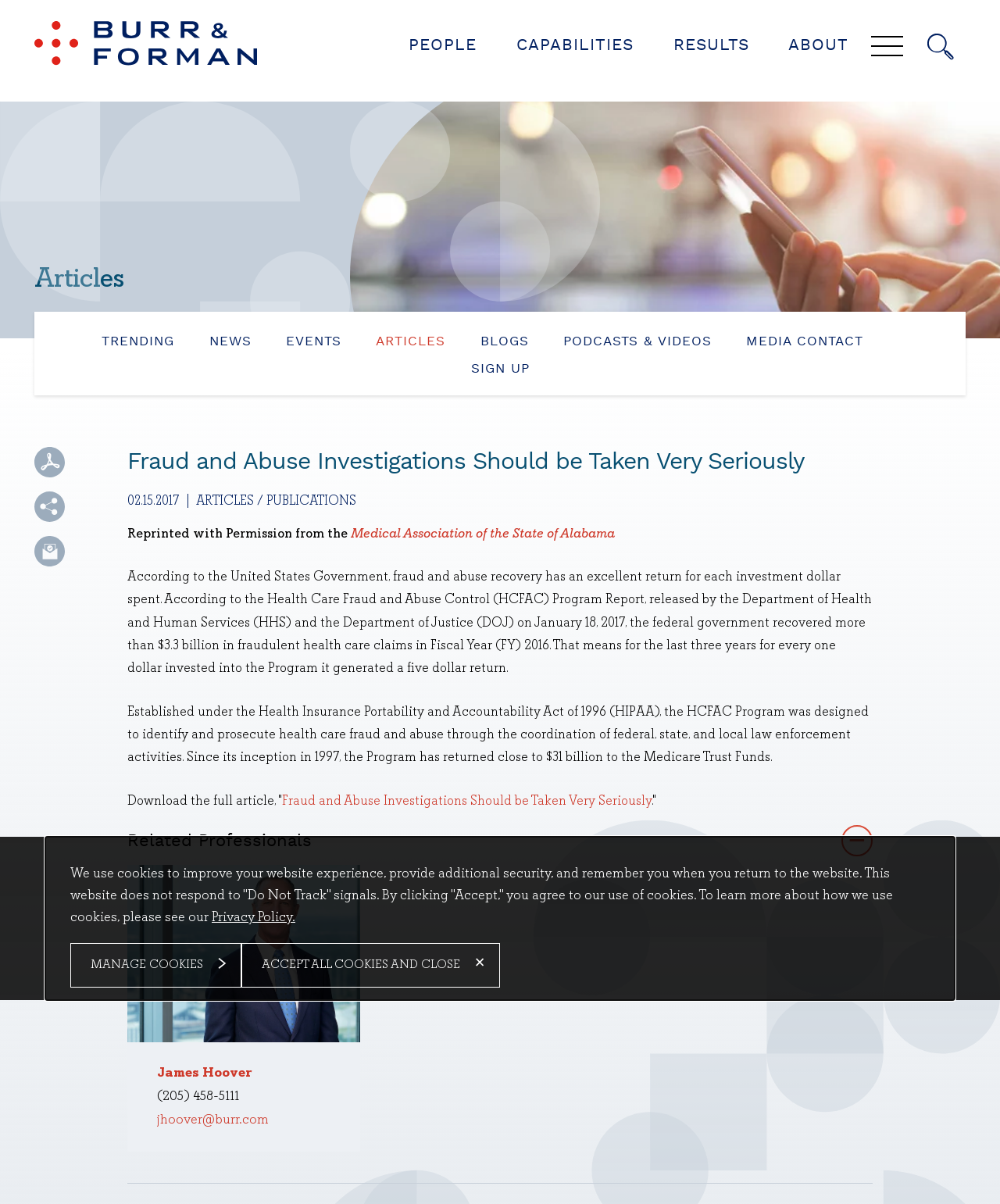Provide the bounding box coordinates of the section that needs to be clicked to accomplish the following instruction: "Go to the 'PEOPLE' section."

[0.389, 0.024, 0.497, 0.058]